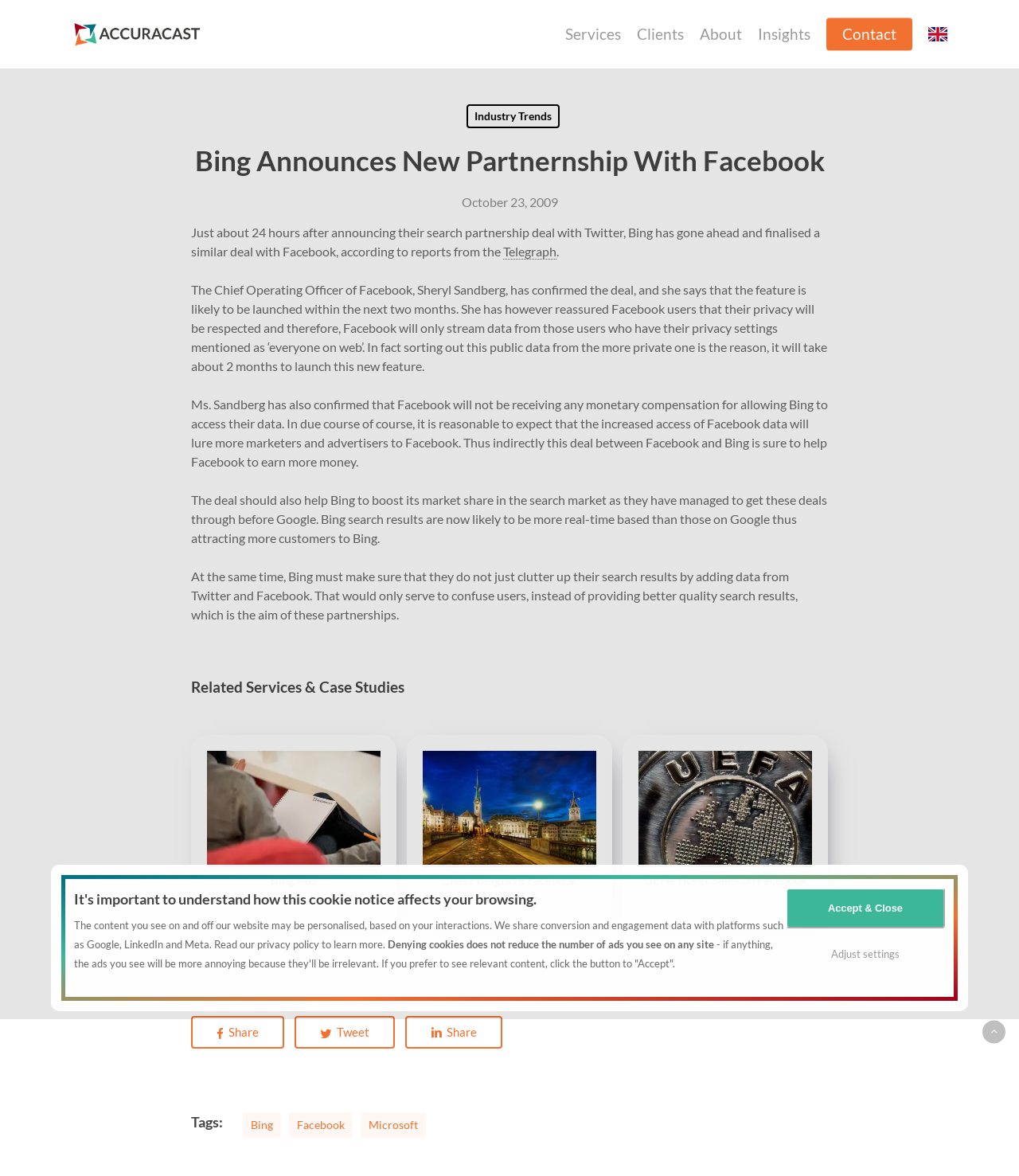Extract the main headline from the webpage and generate its text.

Bing Announces New Partnernship With Facebook